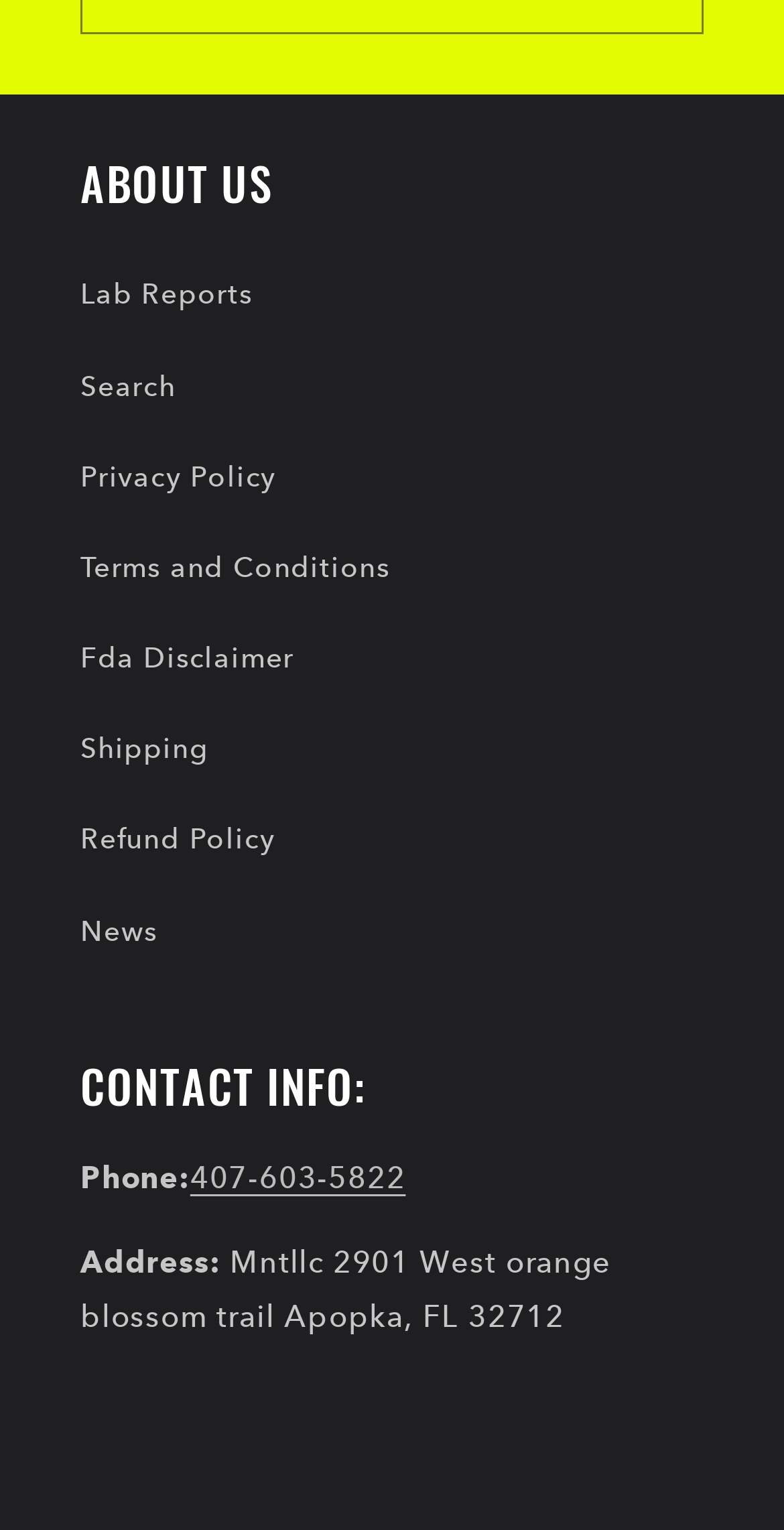Please mark the bounding box coordinates of the area that should be clicked to carry out the instruction: "Click on 'How to charge other phones with iphone 12?'".

None